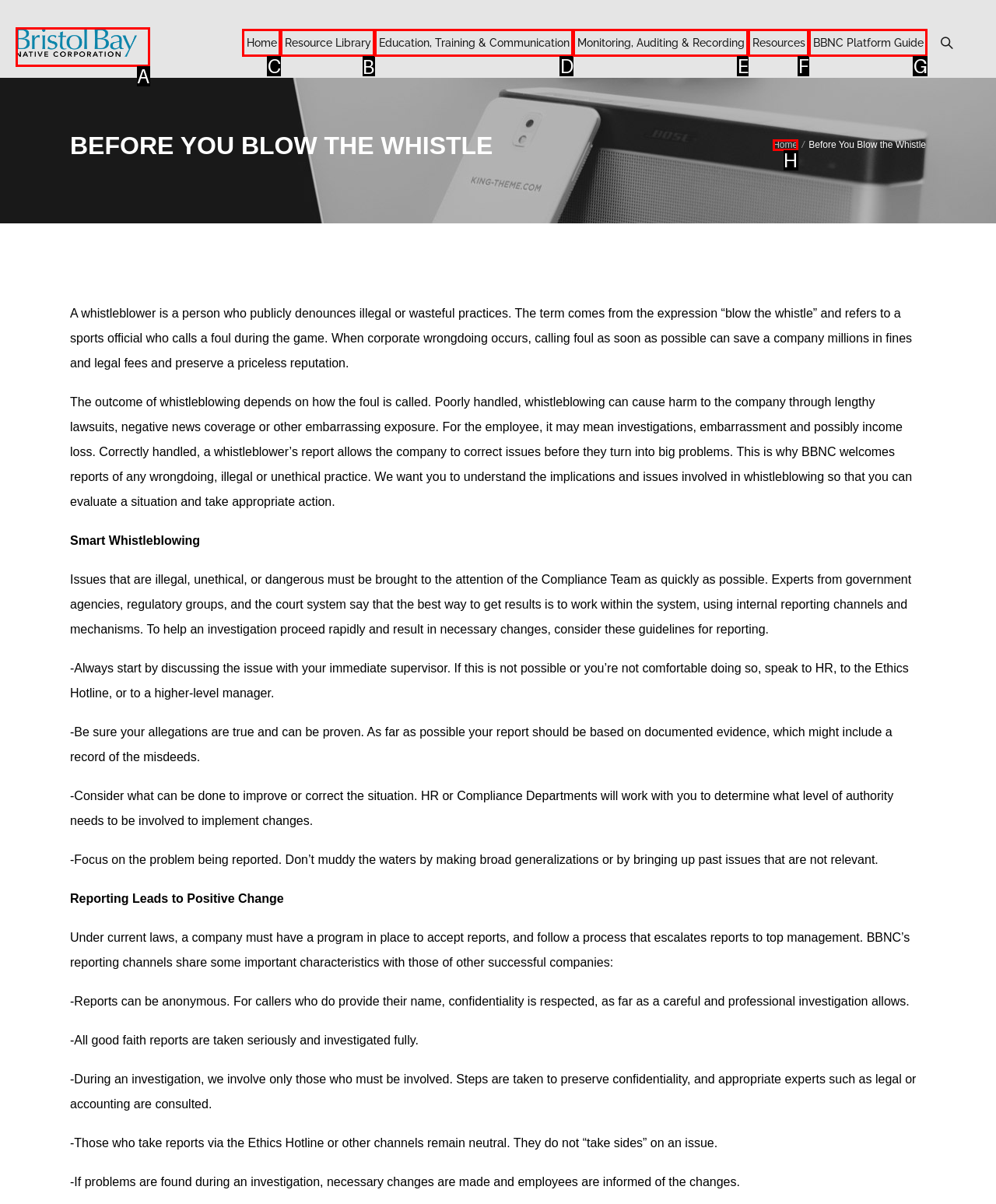Please indicate which HTML element should be clicked to fulfill the following task: Click on the 'Resource Library' link. Provide the letter of the selected option.

B